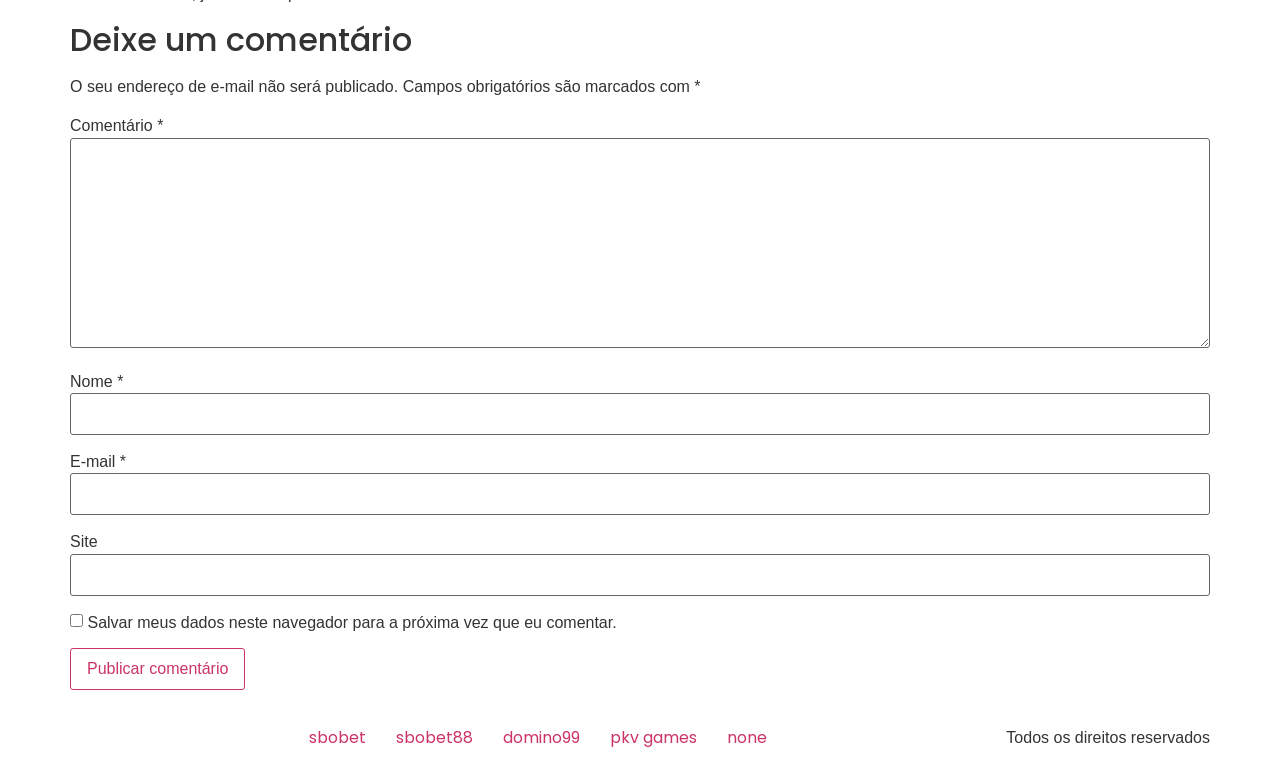Determine the bounding box coordinates of the element's region needed to click to follow the instruction: "Enter a comment". Provide these coordinates as four float numbers between 0 and 1, formatted as [left, top, right, bottom].

[0.055, 0.178, 0.945, 0.451]